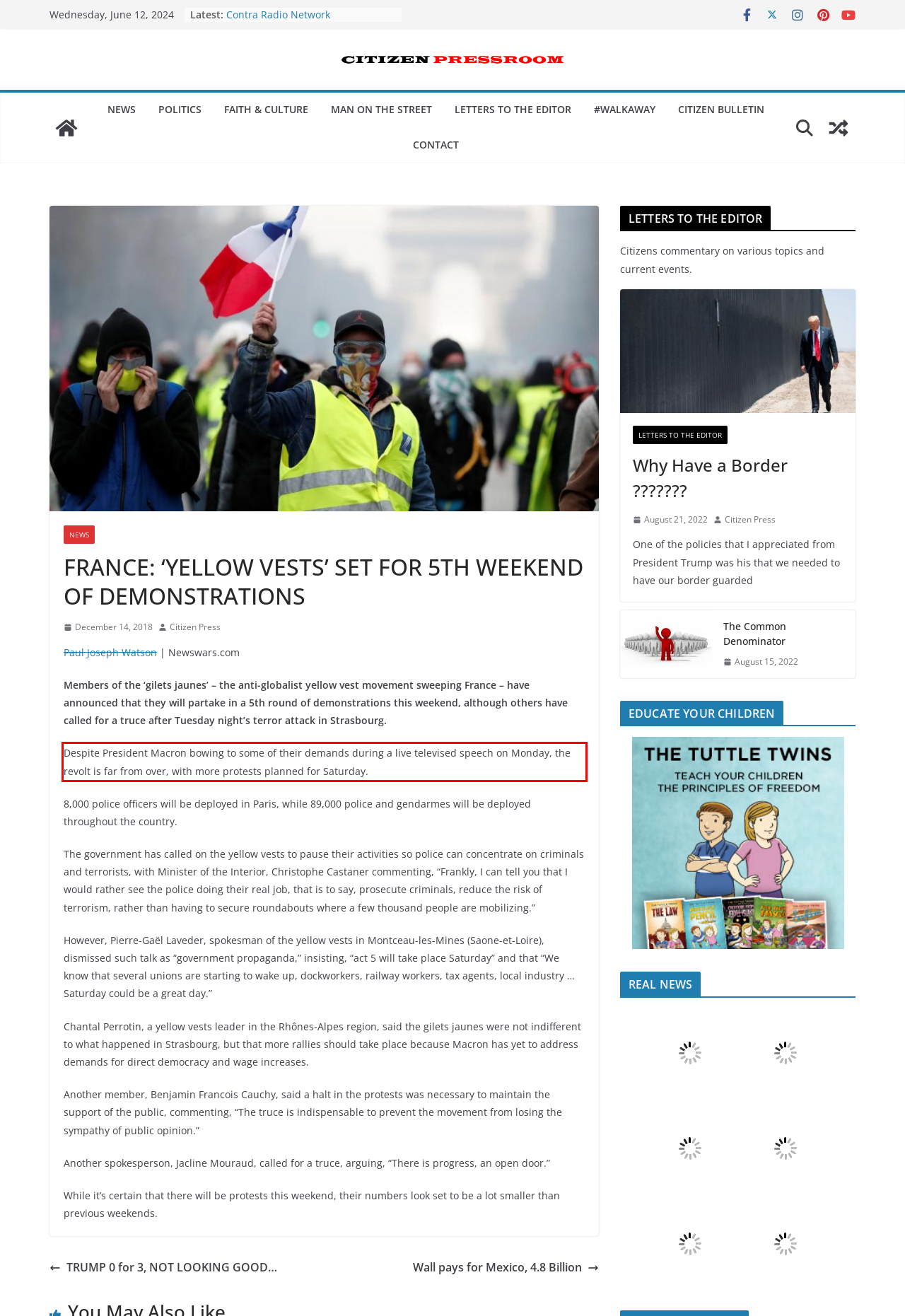Please examine the webpage screenshot and extract the text within the red bounding box using OCR.

Despite President Macron bowing to some of their demands during a live televised speech on Monday, the revolt is far from over, with more protests planned for Saturday.